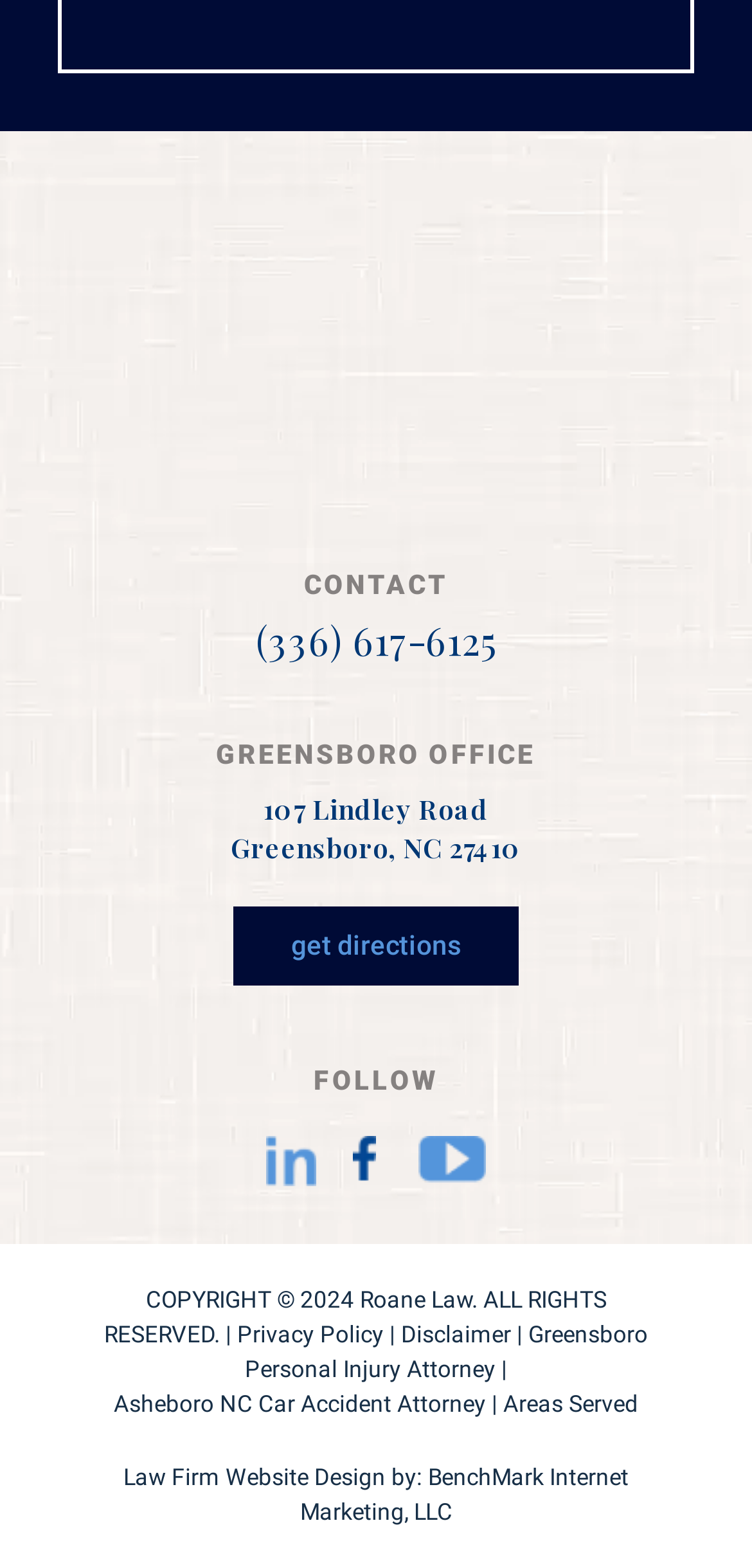Kindly provide the bounding box coordinates of the section you need to click on to fulfill the given instruction: "visit the Greensboro Personal Injury Attorney page".

[0.326, 0.842, 0.862, 0.881]